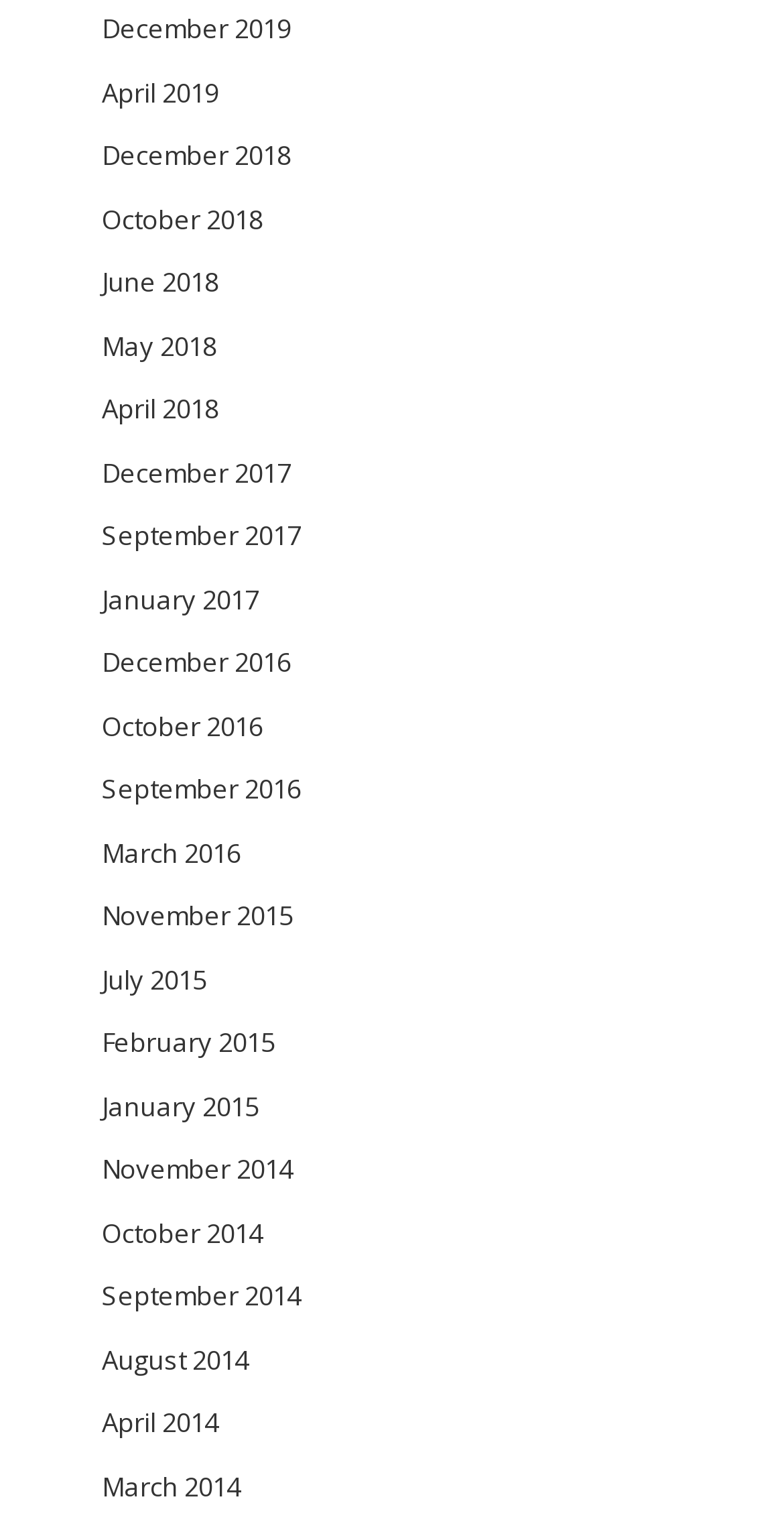How many links are available on this webpage?
Based on the image, provide a one-word or brief-phrase response.

161